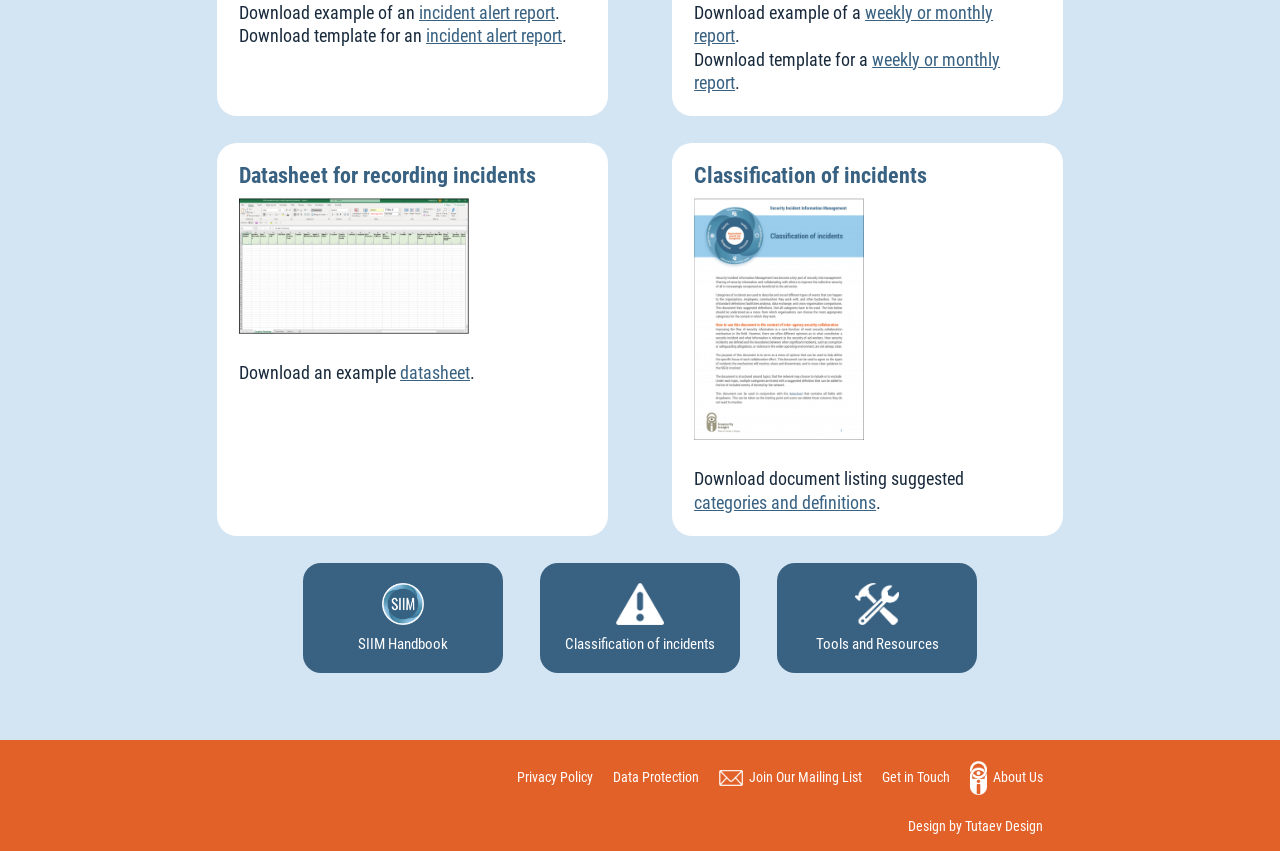Please identify the bounding box coordinates of the element on the webpage that should be clicked to follow this instruction: "Join Our Mailing List". The bounding box coordinates should be given as four float numbers between 0 and 1, formatted as [left, top, right, bottom].

[0.585, 0.904, 0.673, 0.922]